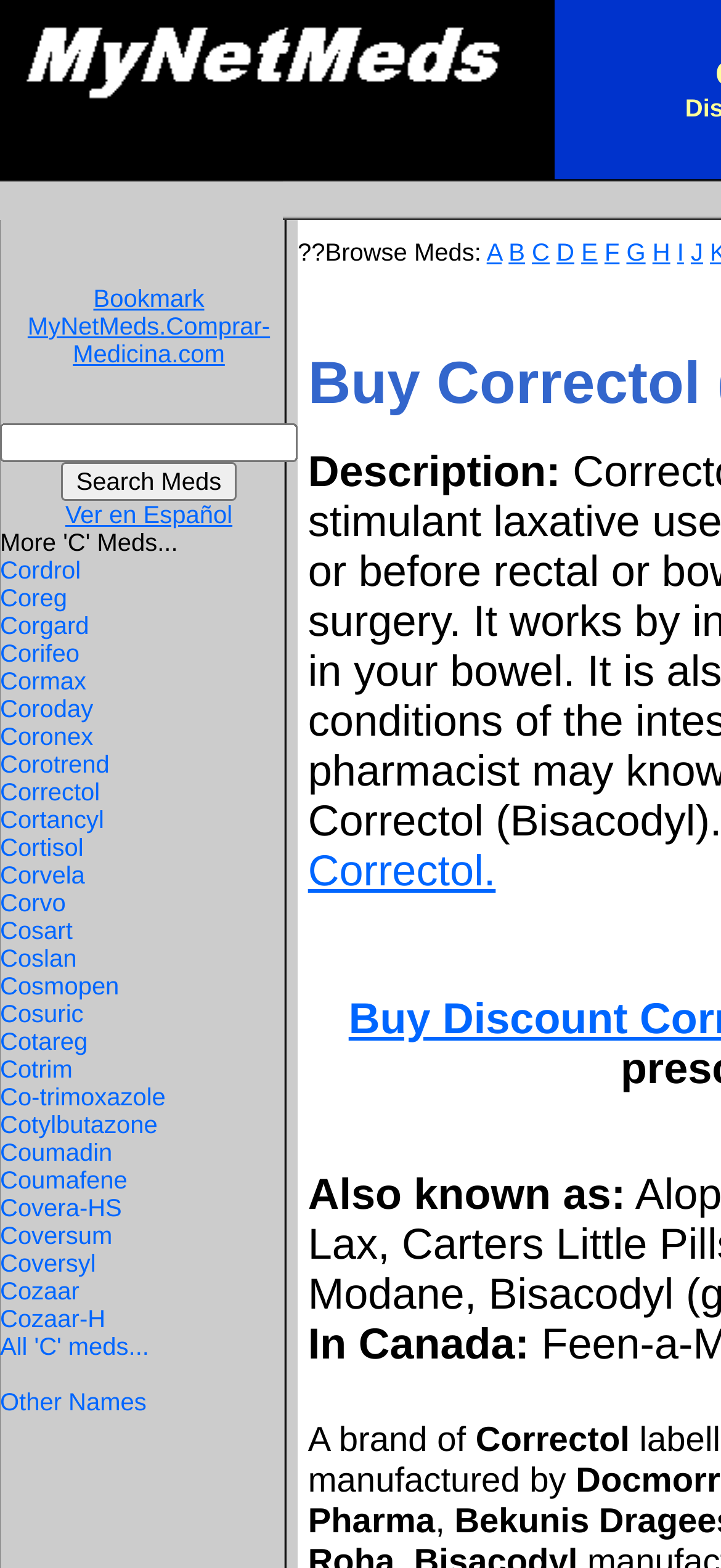Provide a brief response to the question below using a single word or phrase: 
What is the name of the drug on this webpage?

Correctol